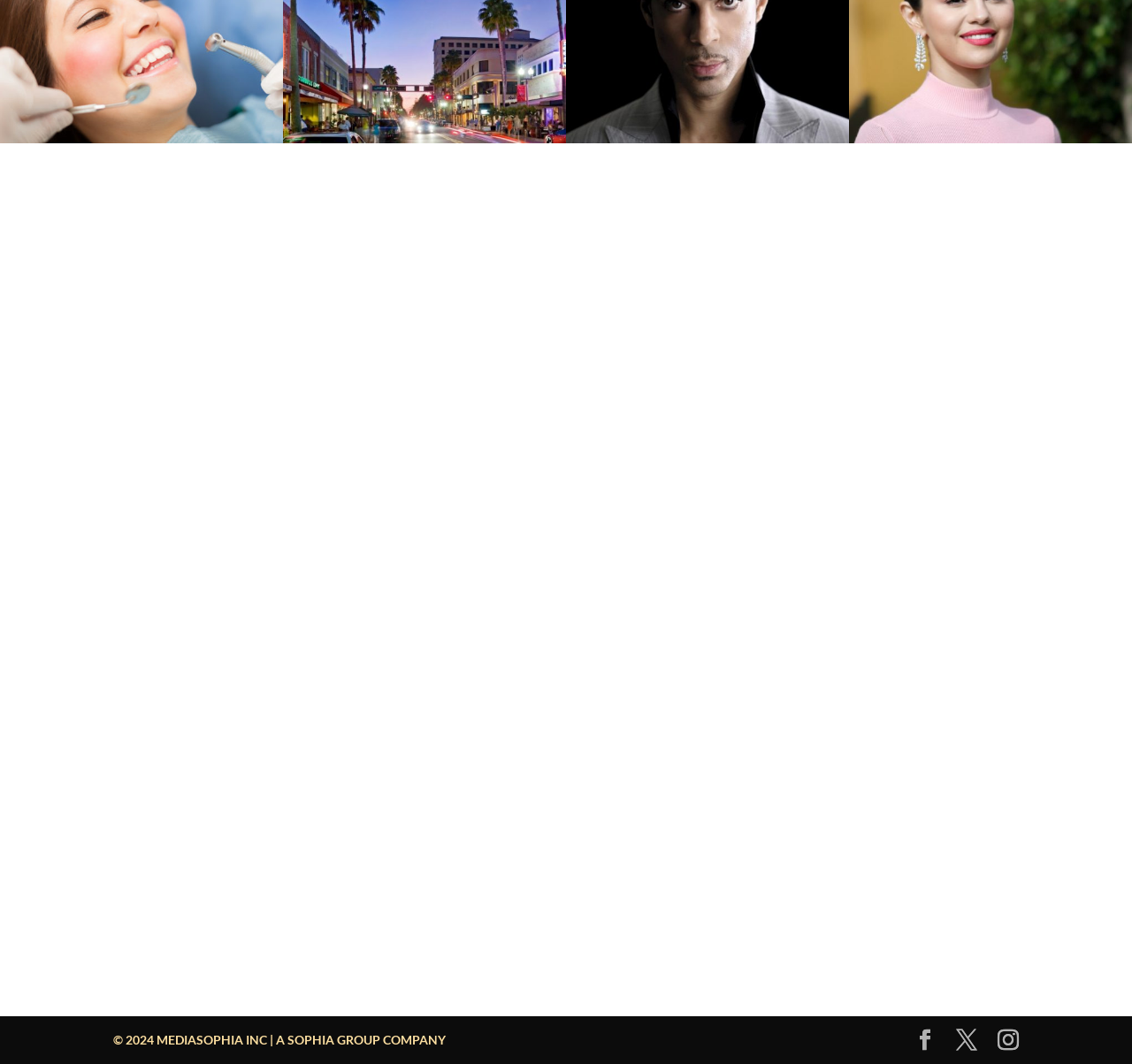Using the element description: "Send", determine the bounding box coordinates for the specified UI element. The coordinates should be four float numbers between 0 and 1, [left, top, right, bottom].

[0.721, 0.796, 0.812, 0.843]